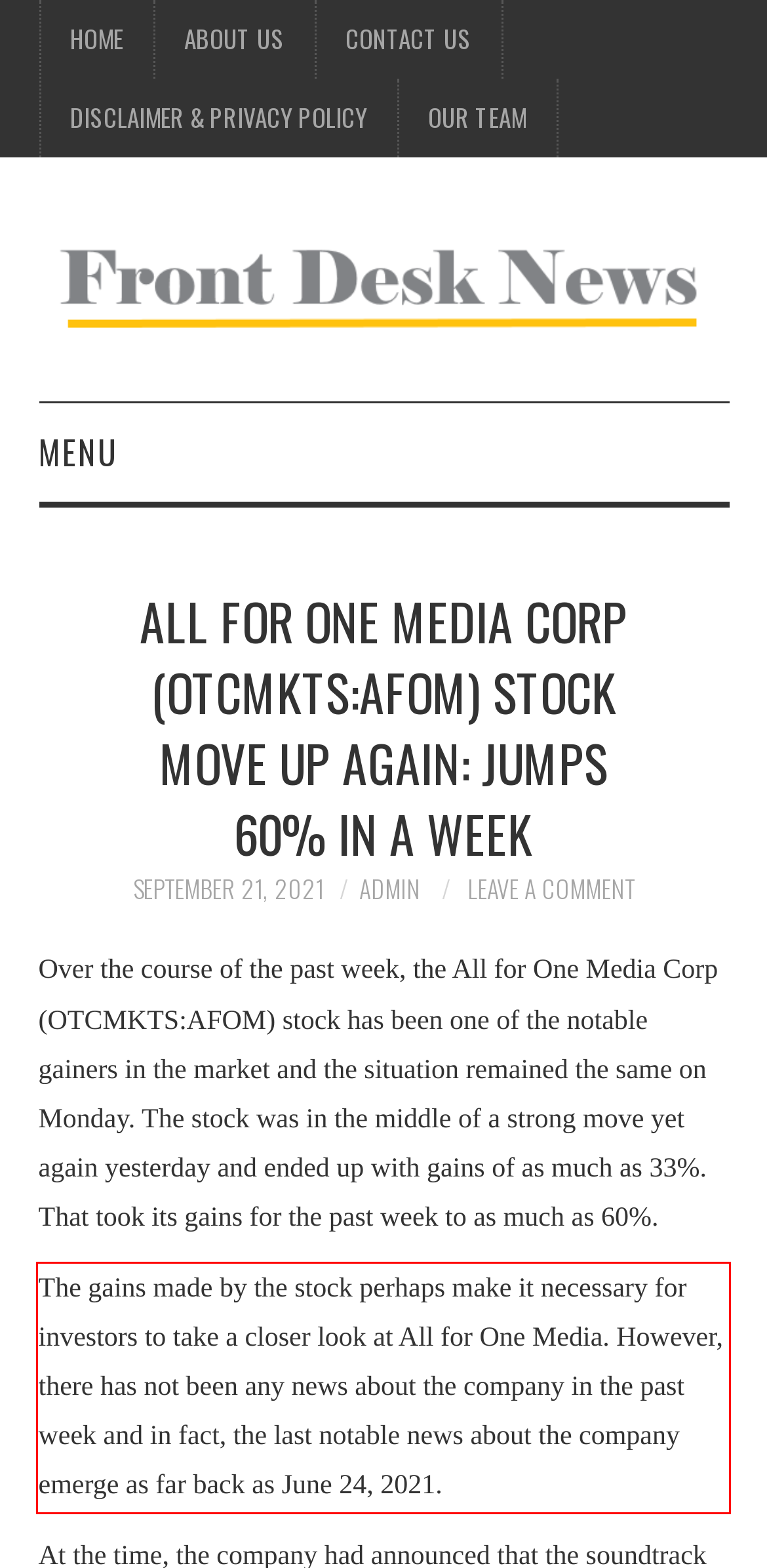Using OCR, extract the text content found within the red bounding box in the given webpage screenshot.

The gains made by the stock perhaps make it necessary for investors to take a closer look at All for One Media. However, there has not been any news about the company in the past week and in fact, the last notable news about the company emerge as far back as June 24, 2021.